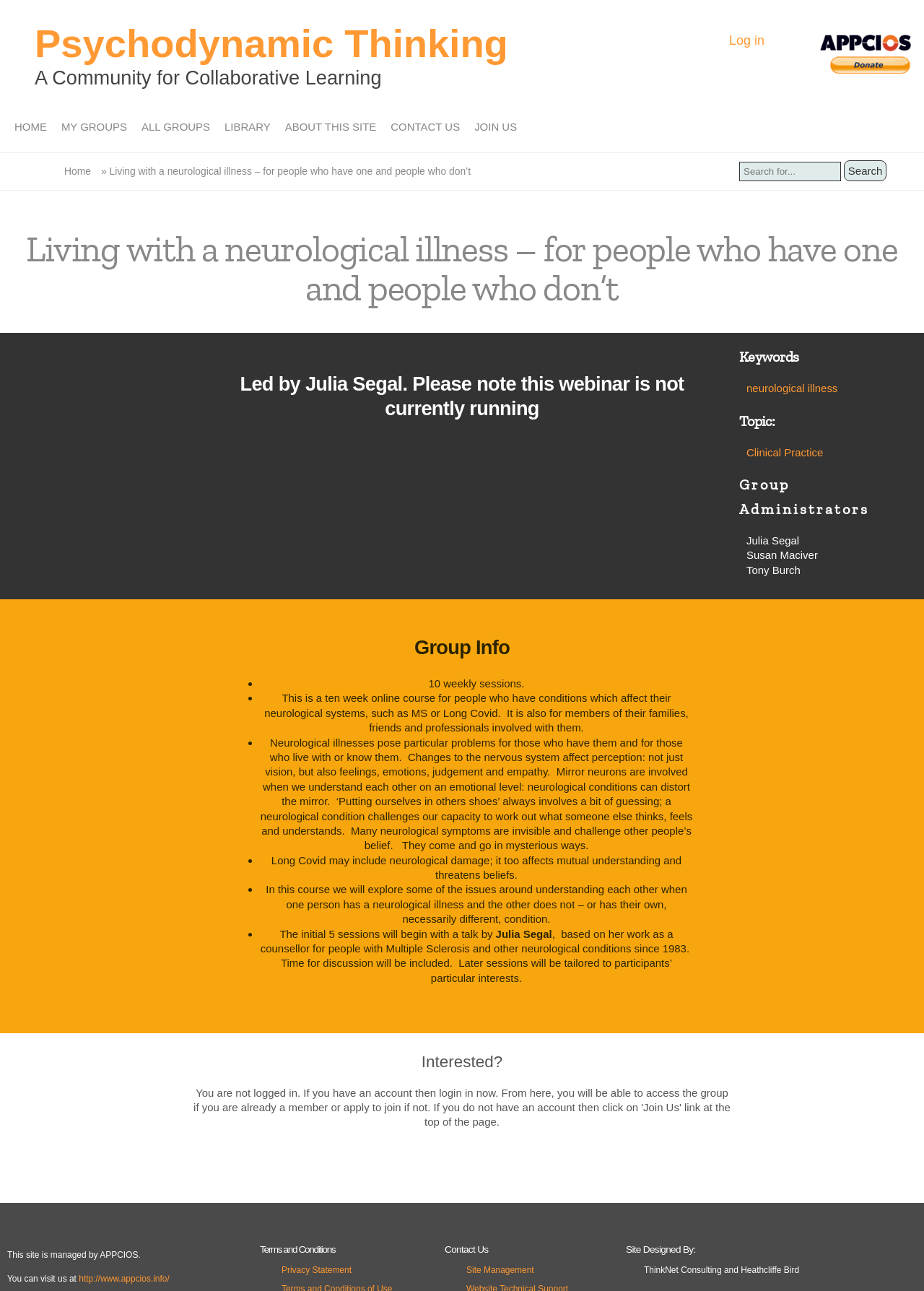Please find and provide the title of the webpage.

Living with a neurological illness – for people who have one and people who don’t